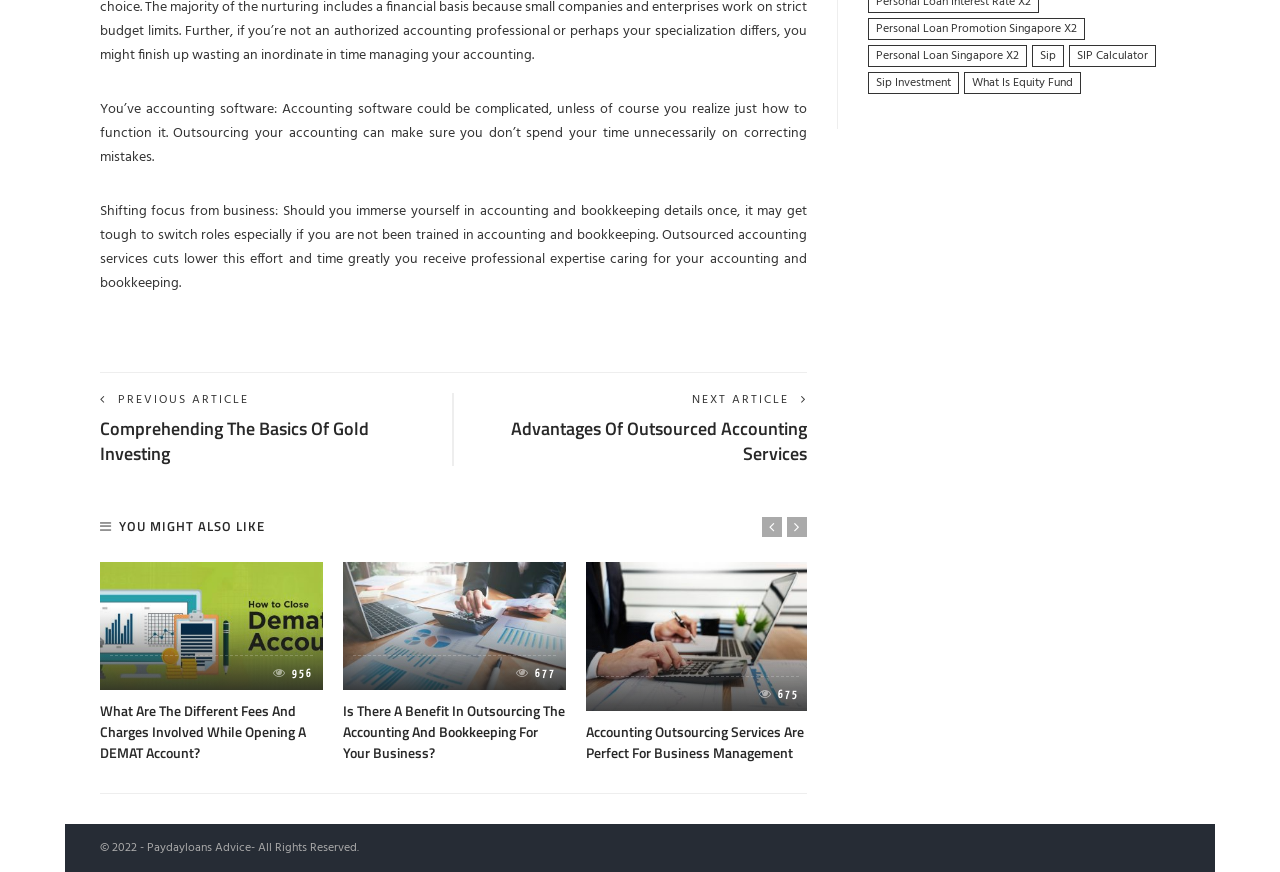What is the main topic of the article?
Refer to the image and provide a thorough answer to the question.

The main topic of the article can be inferred from the headings and static text elements on the webpage. The headings 'Advantages Of Outsourced Accounting Services' and 'Comprehending The Basics Of Gold Investing' suggest that the article is discussing the benefits of outsourcing accounting services.